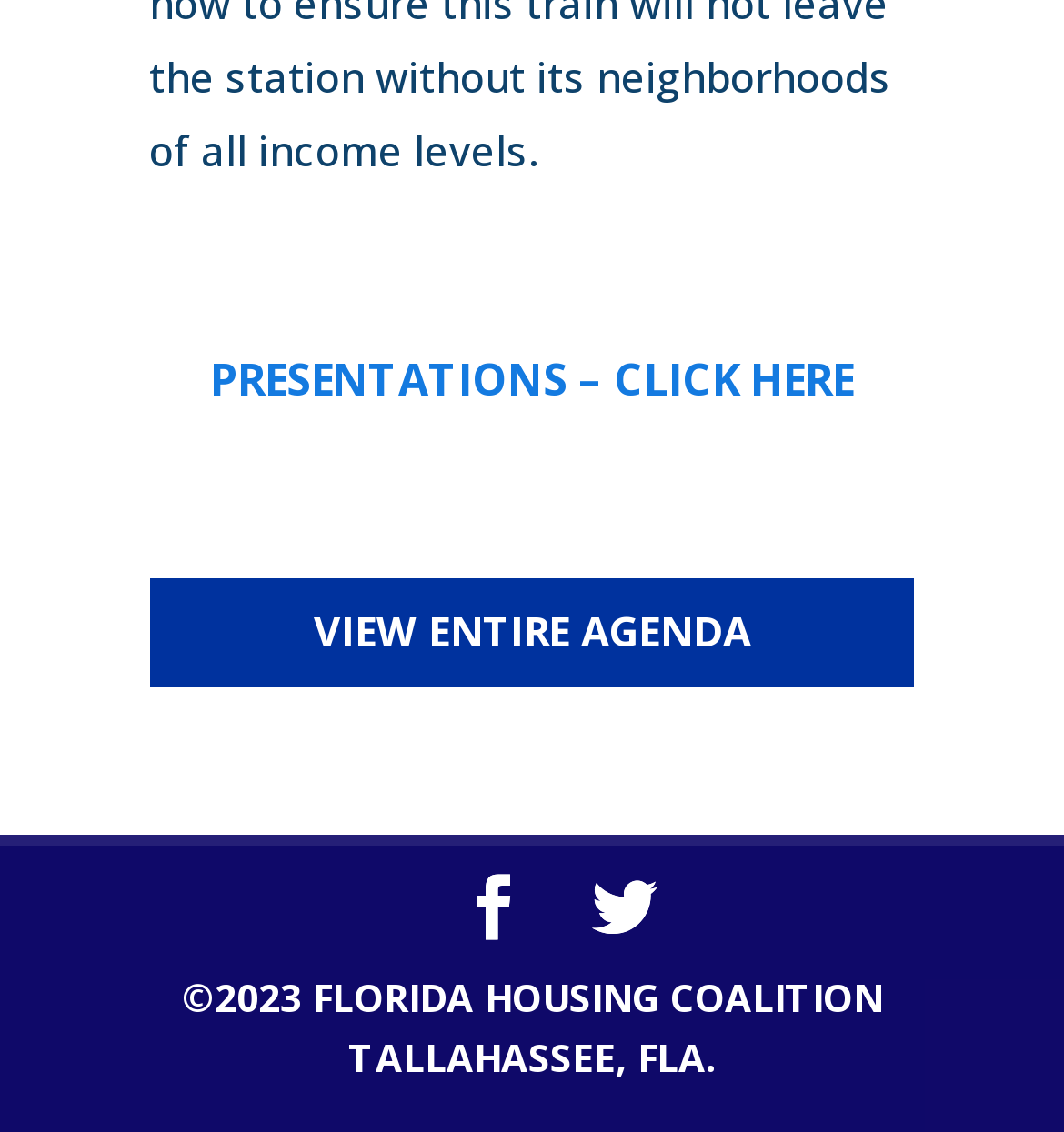Refer to the image and provide an in-depth answer to the question: 
How many social media links are at the bottom of the page?

I counted the number of social media links by looking at the links at the bottom of the page, which are represented by the '' and '' icons. There are two social media links.